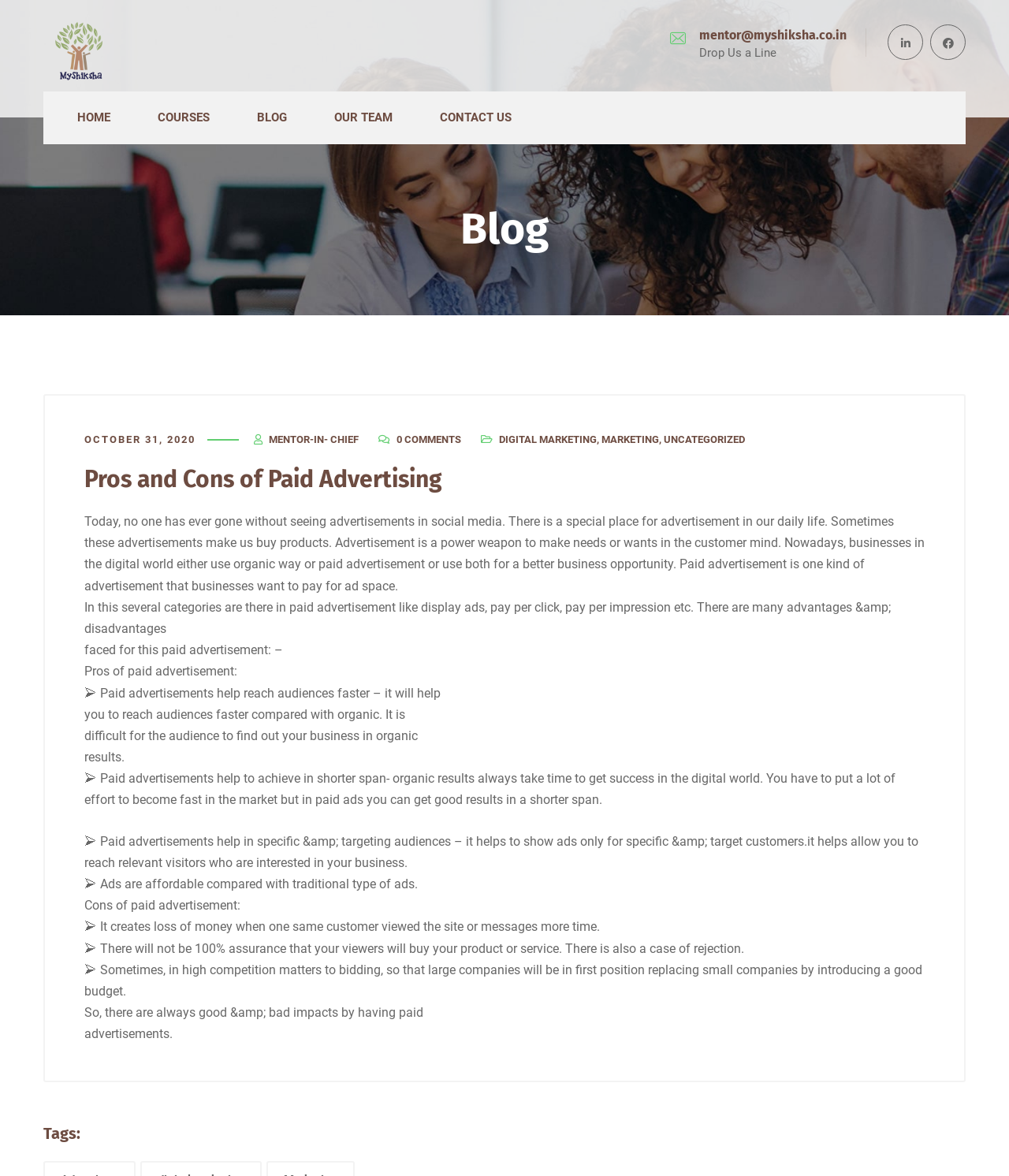Kindly determine the bounding box coordinates of the area that needs to be clicked to fulfill this instruction: "Click on the 'HOME' link".

[0.077, 0.078, 0.109, 0.123]